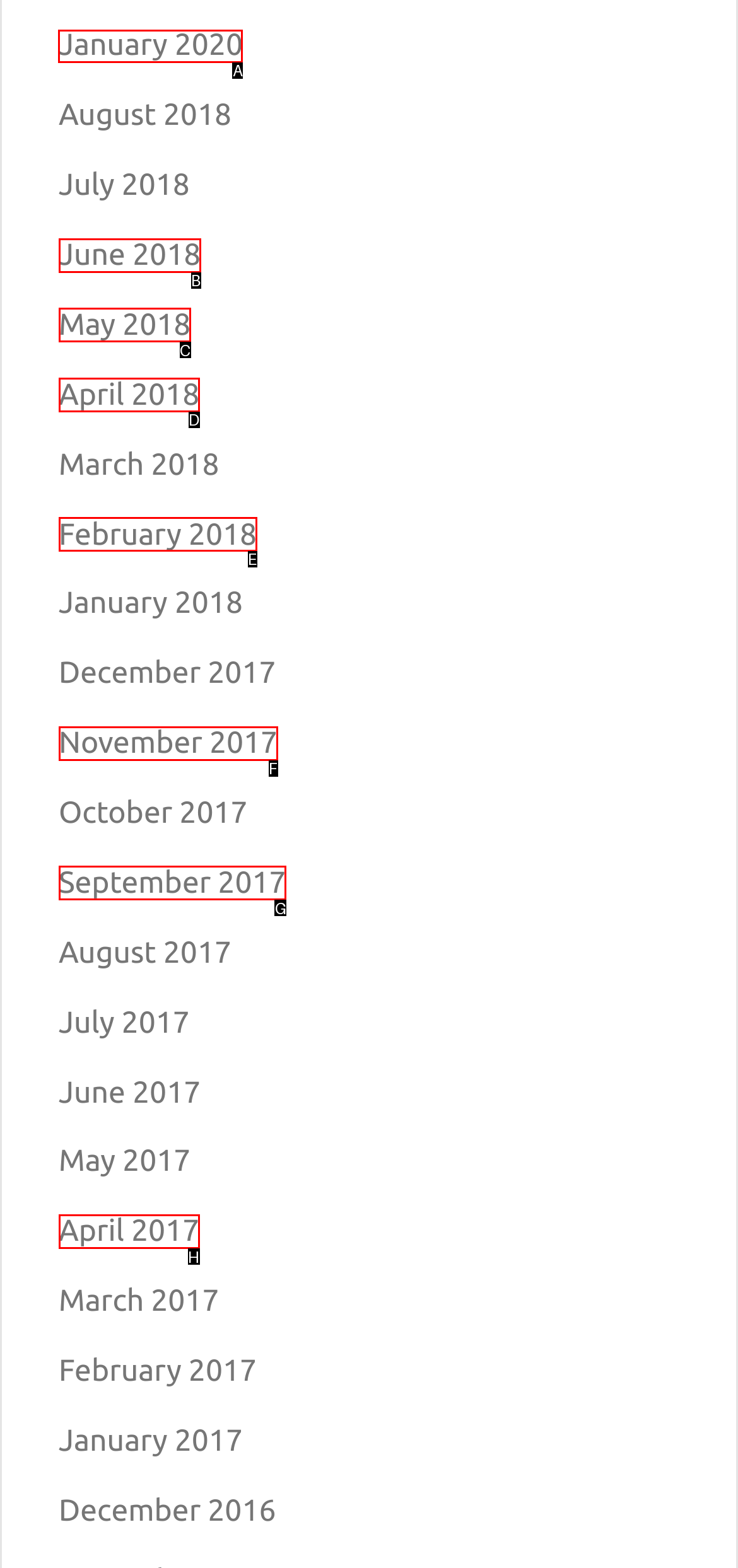Which option should be clicked to complete this task: view January 2020
Reply with the letter of the correct choice from the given choices.

A